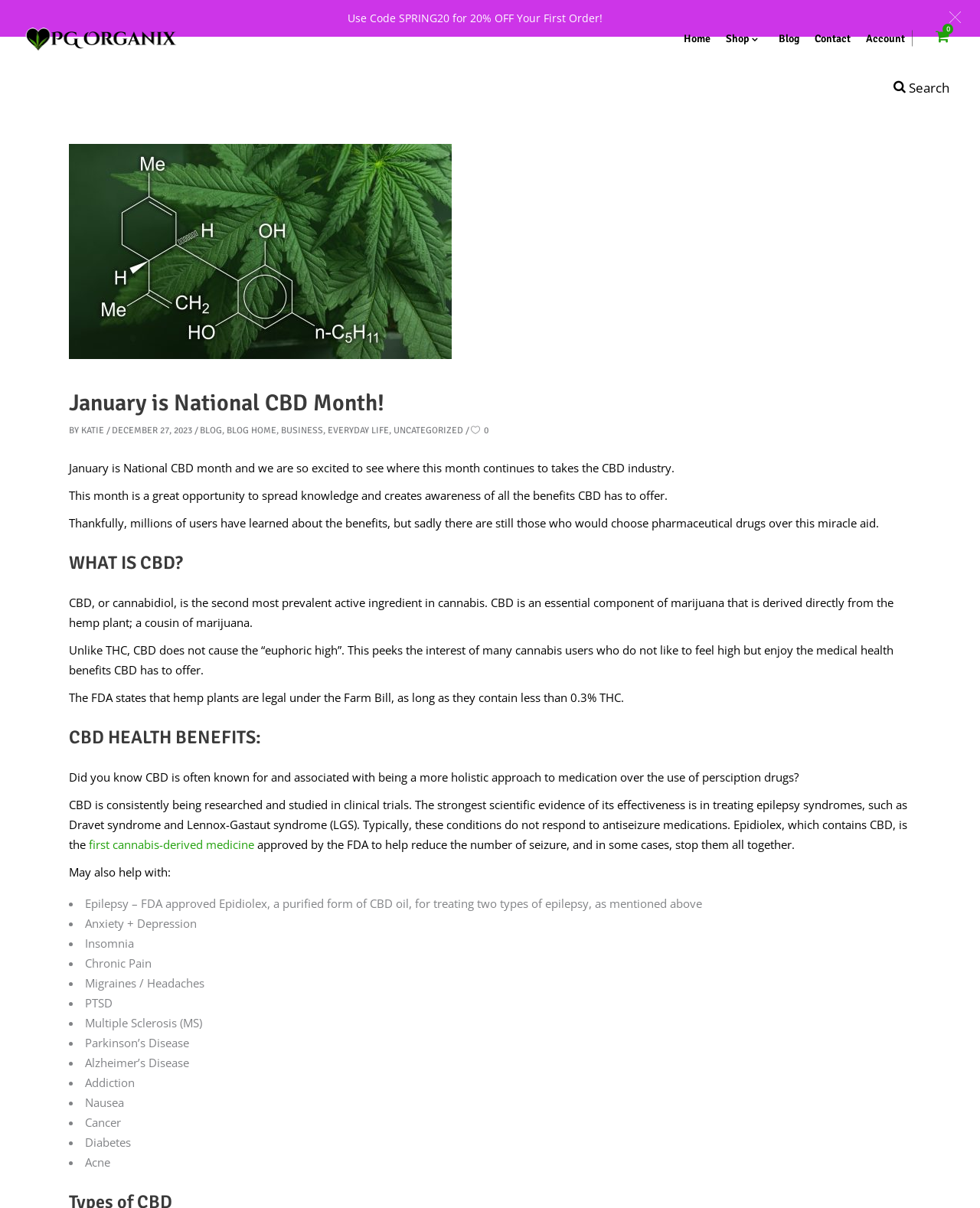Identify the bounding box coordinates of the region that needs to be clicked to carry out this instruction: "Search using the search icon". Provide these coordinates as four float numbers ranging from 0 to 1, i.e., [left, top, right, bottom].

[0.912, 0.064, 0.969, 0.081]